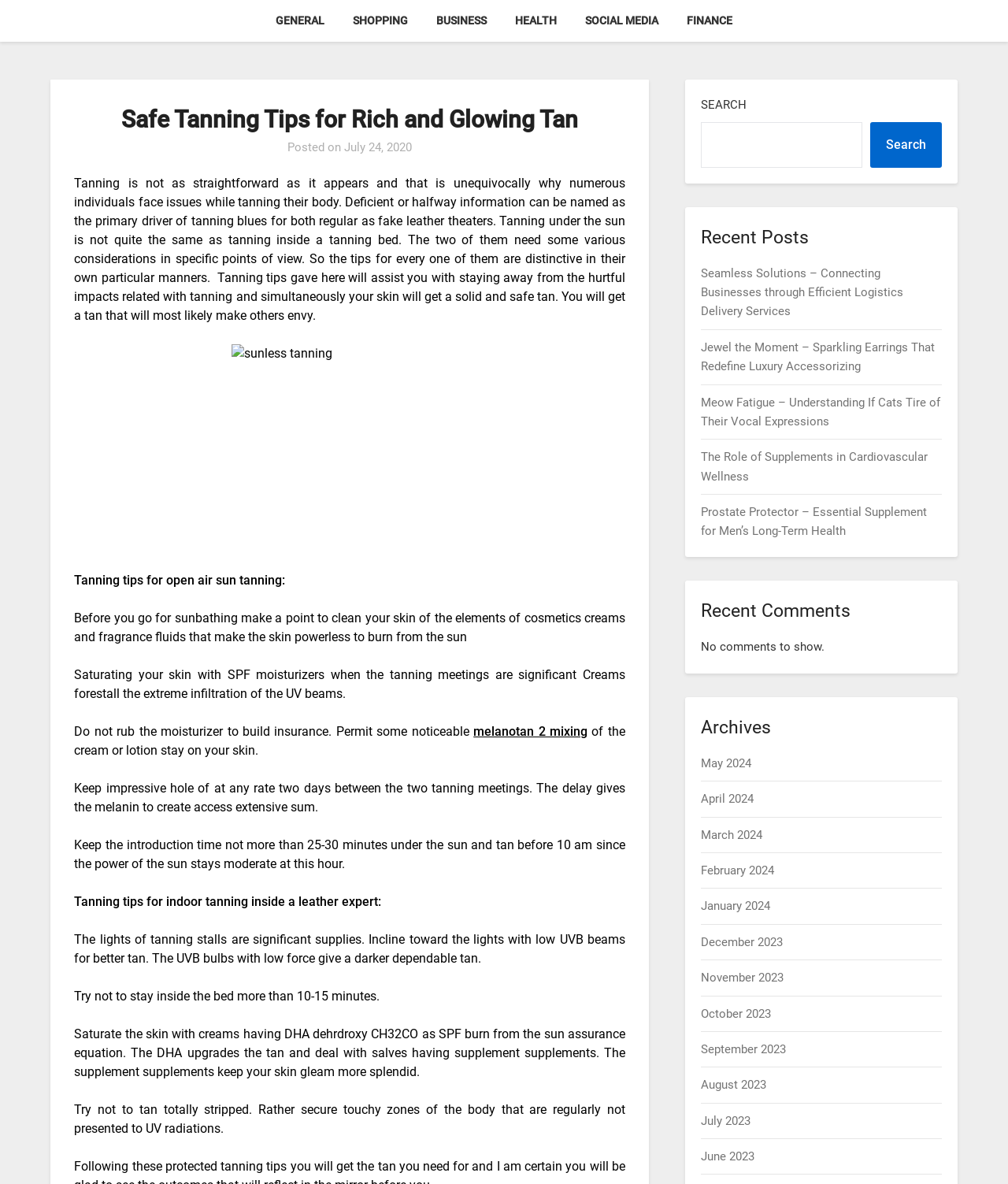Use a single word or phrase to answer this question: 
What should you do before going for sunbathing?

Clean skin of cosmetics